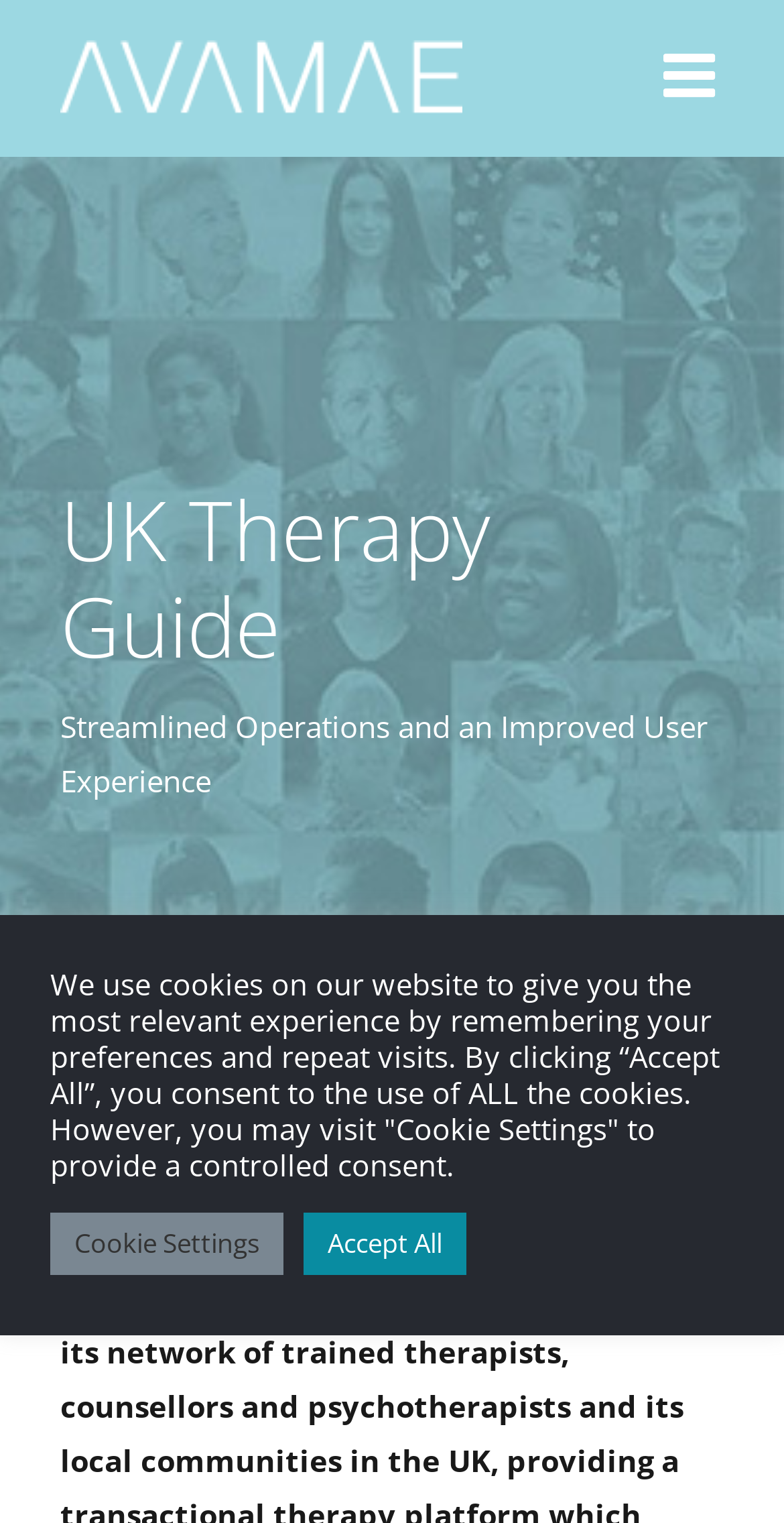Analyze the image and answer the question with as much detail as possible: 
How many buttons are there in the cookie section?

There are two buttons in the cookie section, which are 'Cookie Settings' and 'Accept All', located at the bottom of the webpage.